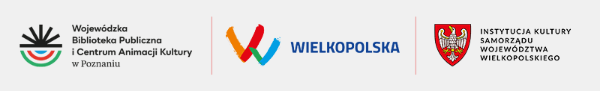Can you look at the image and give a comprehensive answer to the question:
What do the logos together signify?

The logos of the Provincial Public Library and the Center for Cultural Animation, the Wielkopolska region, and the authority overseeing cultural initiatives in the Greater Poland Voivodeship together signify a commitment to arts, heritage, and community engagement in the region.